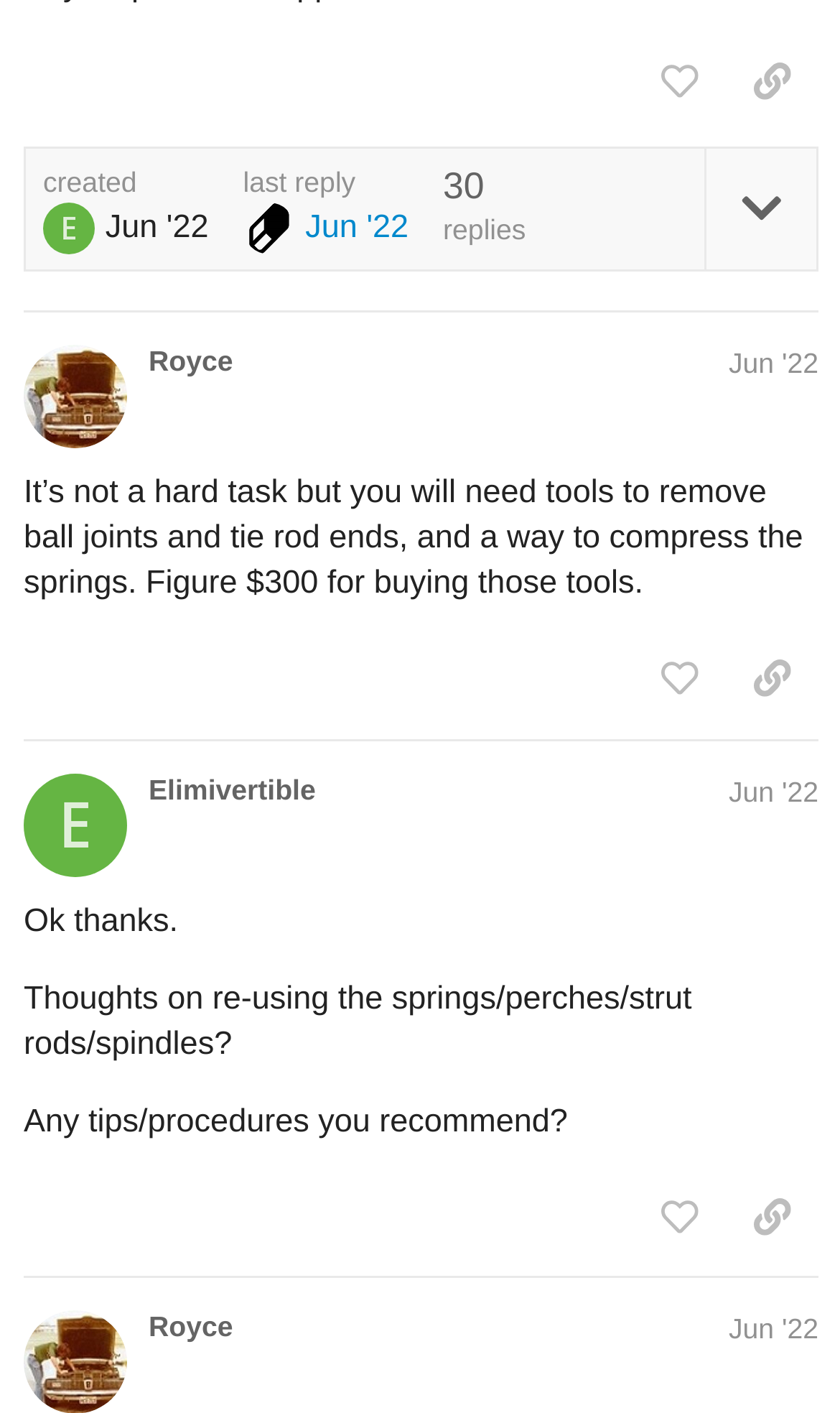Could you provide the bounding box coordinates for the portion of the screen to click to complete this instruction: "like this post"?

[0.753, 0.03, 0.864, 0.088]